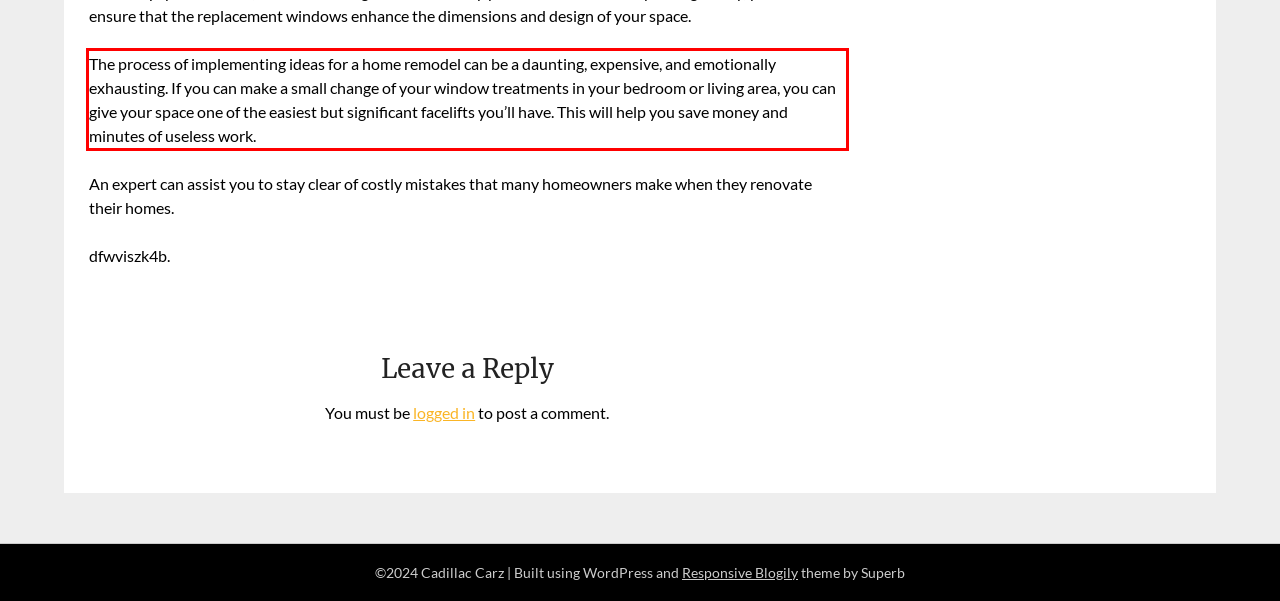Given a screenshot of a webpage containing a red bounding box, perform OCR on the text within this red bounding box and provide the text content.

The process of implementing ideas for a home remodel can be a daunting, expensive, and emotionally exhausting. If you can make a small change of your window treatments in your bedroom or living area, you can give your space one of the easiest but significant facelifts you’ll have. This will help you save money and minutes of useless work.